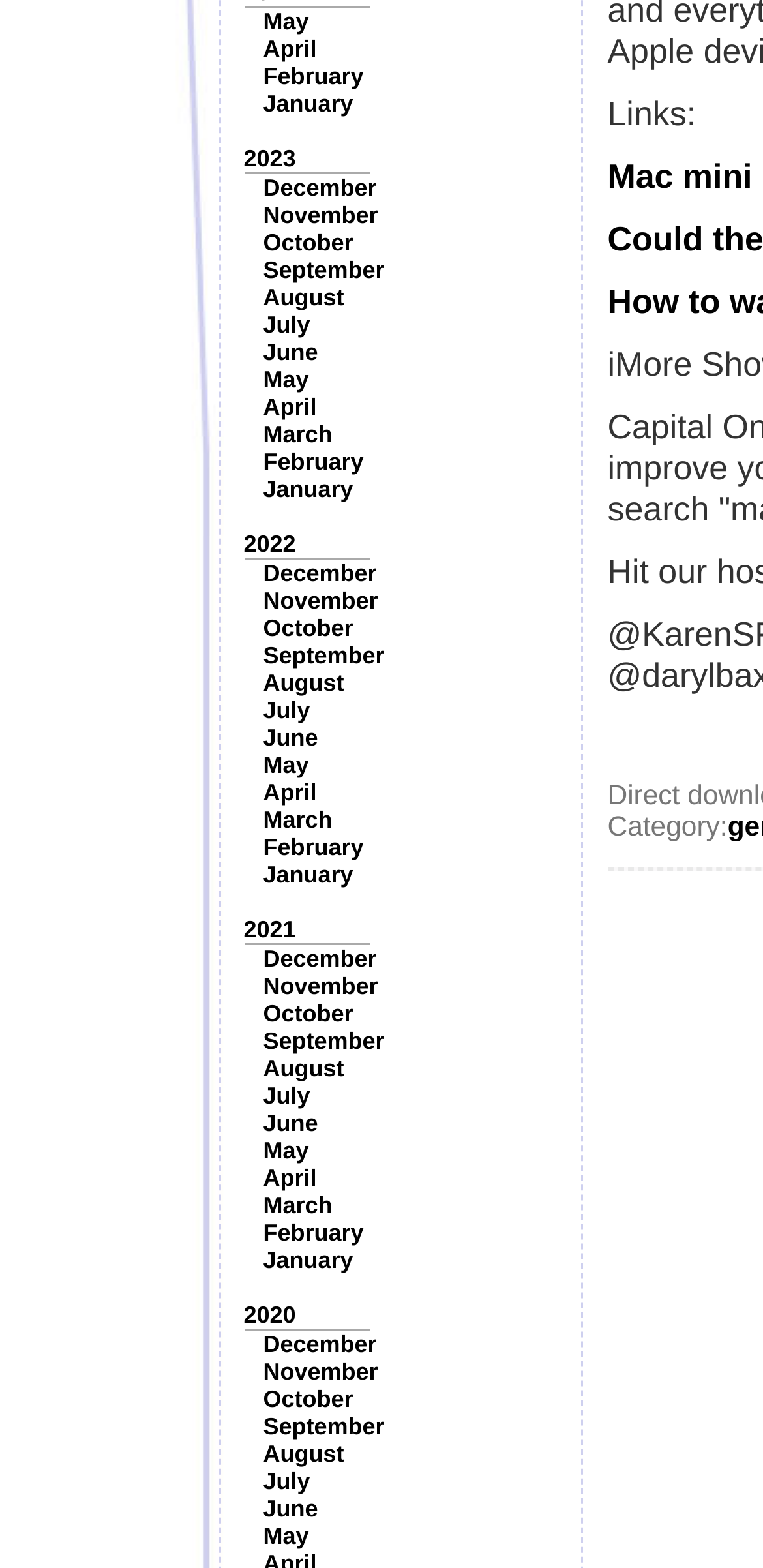How many years are listed on the webpage?
Please provide a detailed and comprehensive answer to the question.

I counted the number of year links on the webpage, which are '2023', '2022', '2021', and '2020', so there are 4 years listed.